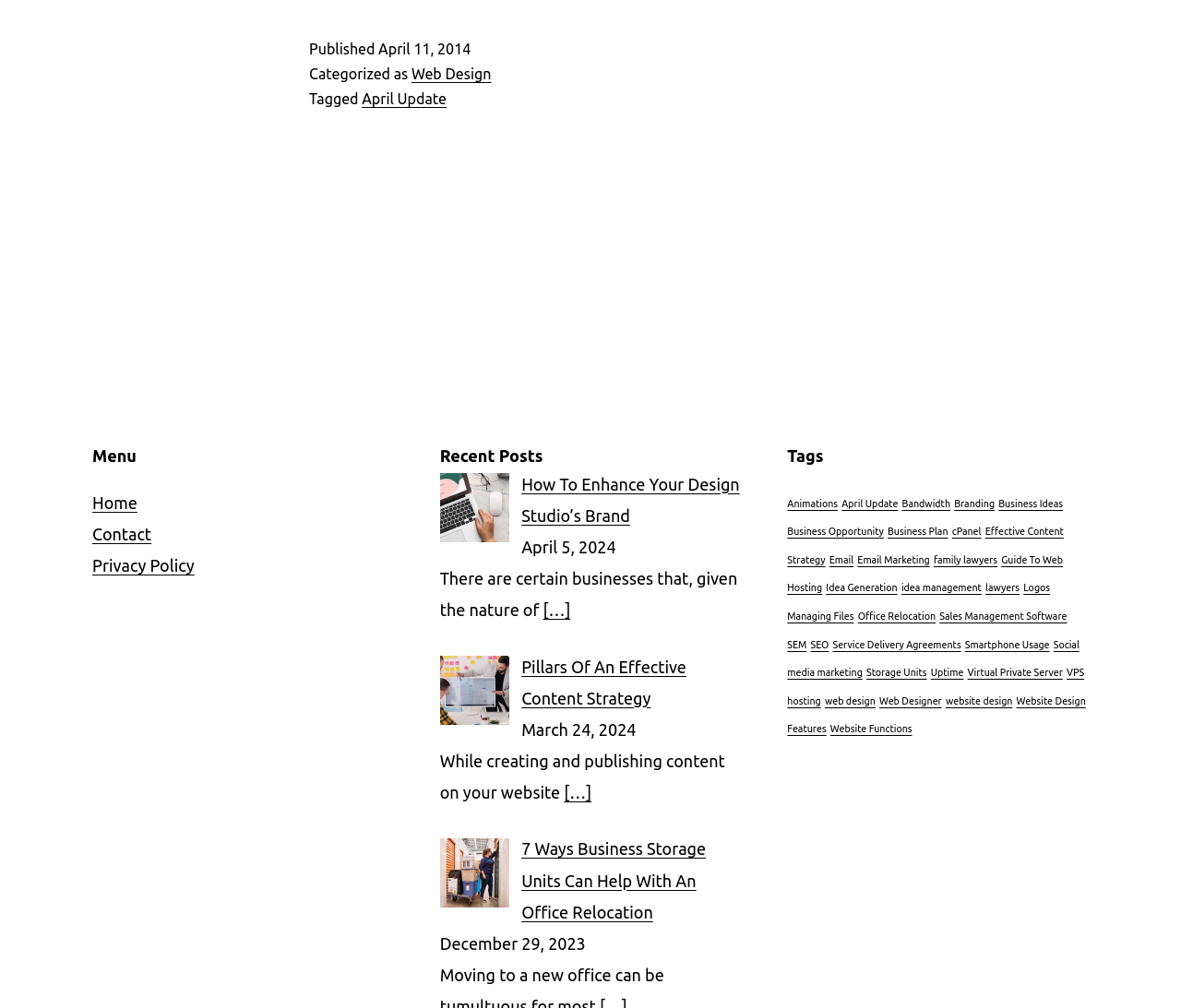Using a single word or phrase, answer the following question: 
How many recent posts are listed on the webpage?

3